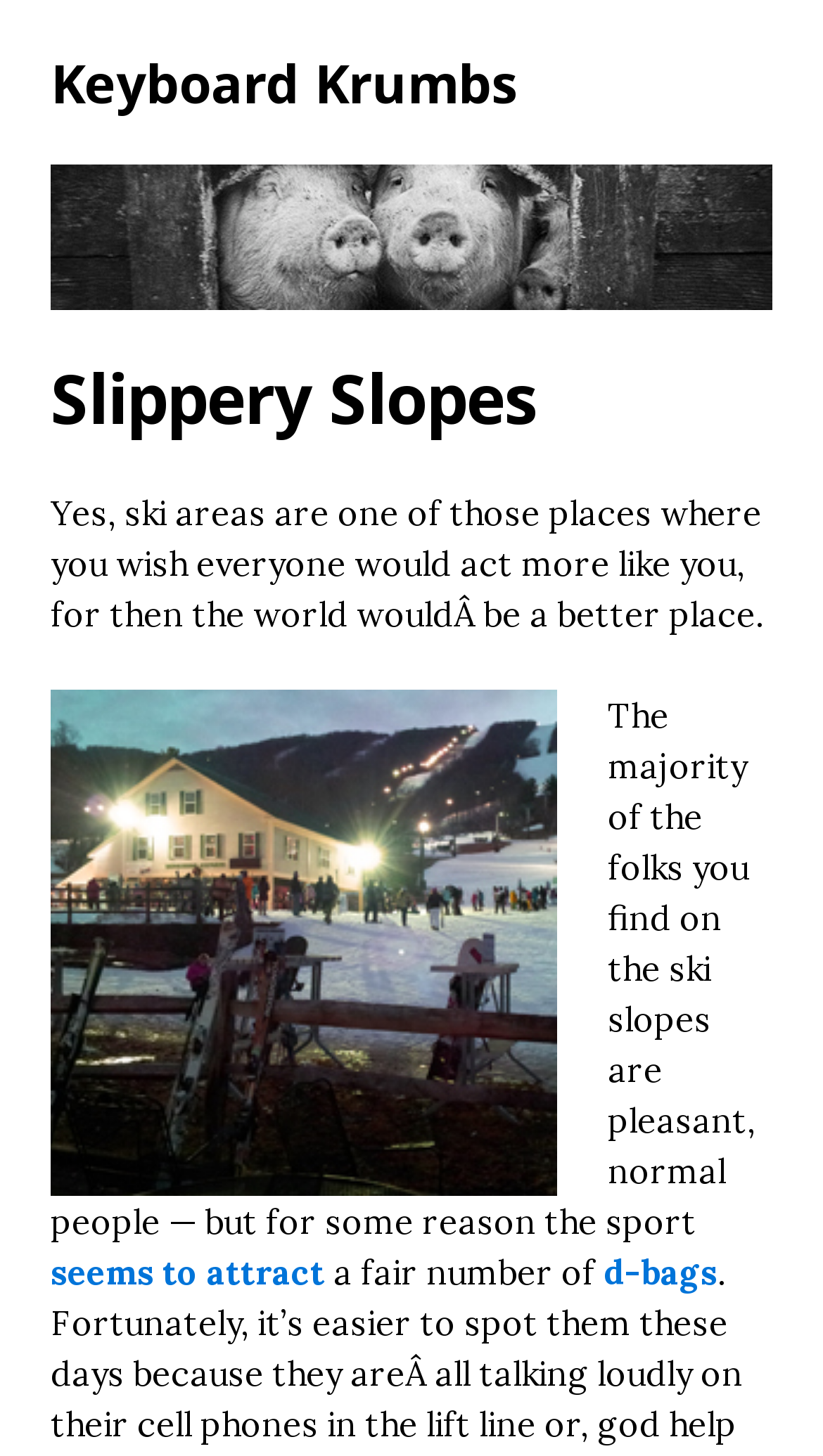Respond to the question below with a concise word or phrase:
What type of people are mentioned in the text?

Pleasant people and d-bags